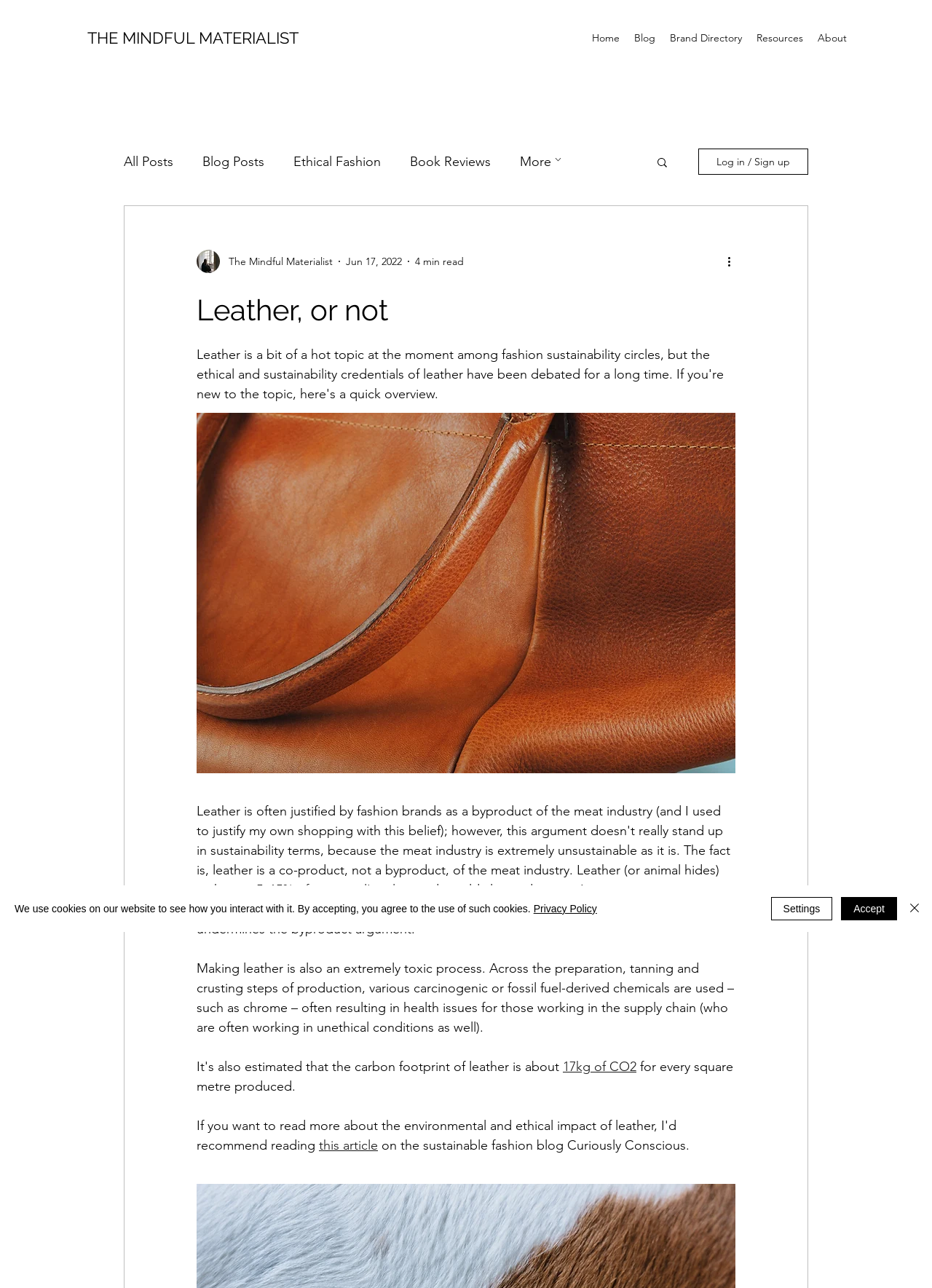What is the estimated CO2 emission for every square meter of leather produced?
Please provide a comprehensive answer based on the contents of the image.

I found the answer by looking at the link element that says '17kg of CO2', which is mentioned in the context of leather production.